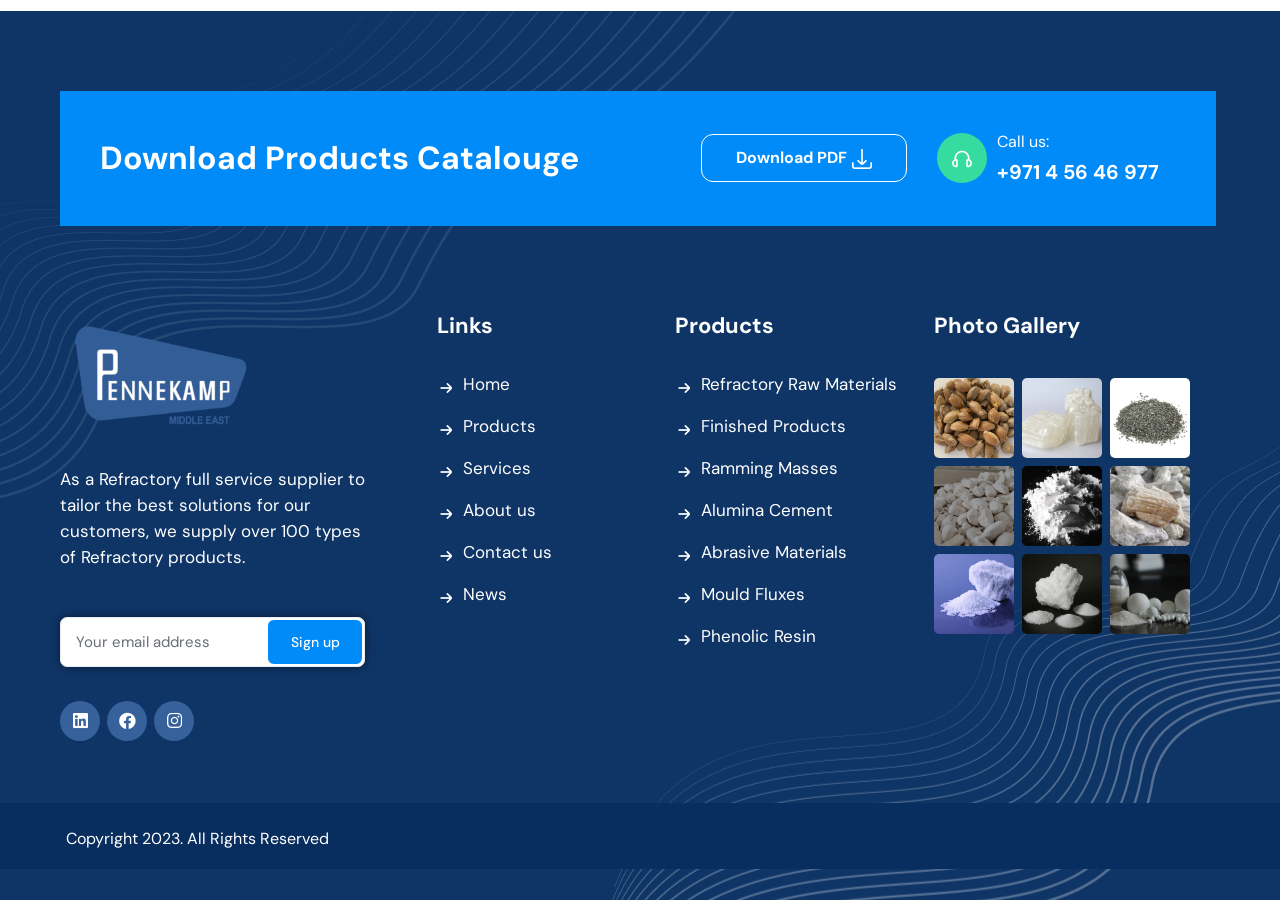How many types of Refractory products are supplied?
Refer to the image and give a detailed answer to the query.

According to the StaticText element, the company supplies over 100 types of Refractory products, as stated in the sentence 'we supply over 100 types of Refractory products'.